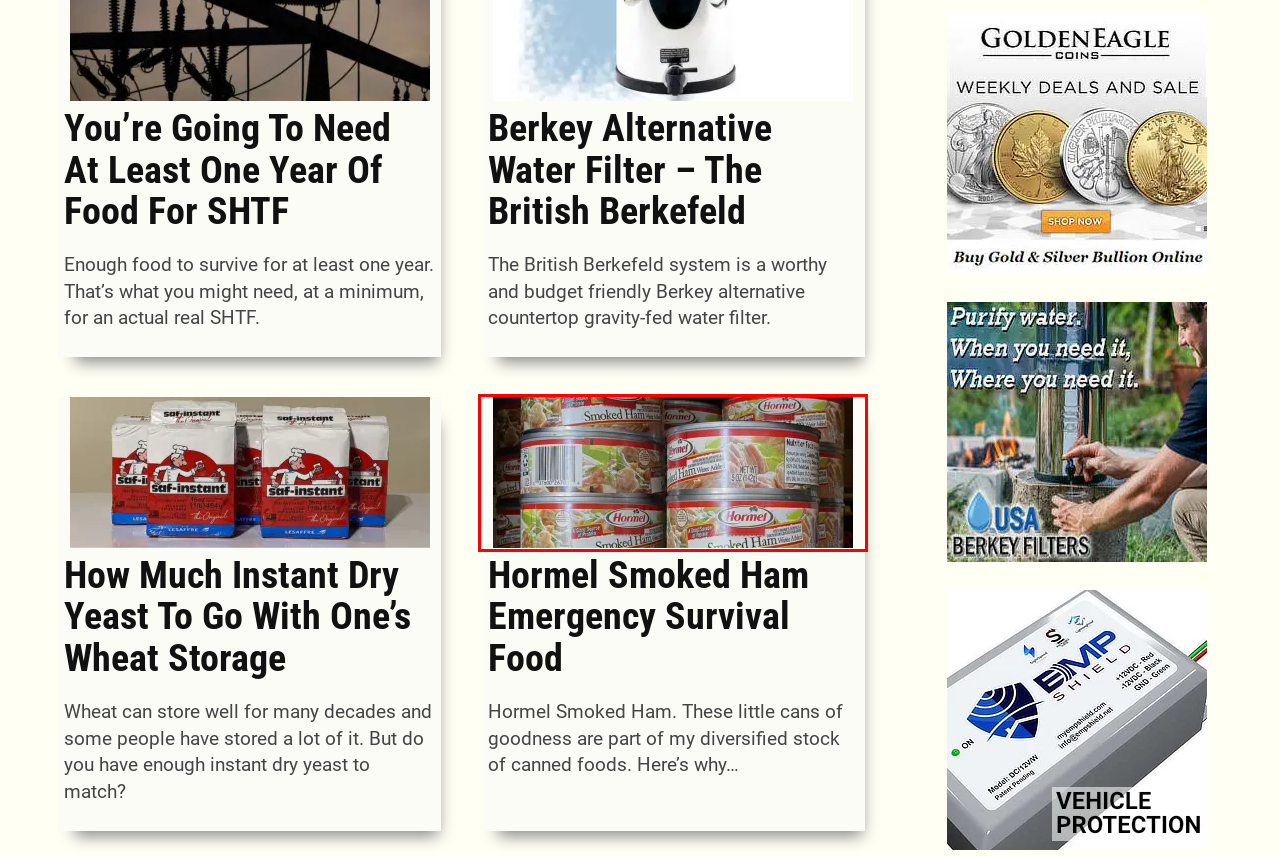You are given a screenshot of a webpage within which there is a red rectangle bounding box. Please choose the best webpage description that matches the new webpage after clicking the selected element in the bounding box. Here are the options:
A. Contact
B. Disclaimer
C. The Most Important Prepping and Preparedness Topics
D. How Much Instant Dry Yeast To Go With One's Wheat Storage
E. Berkey Filters - Buy Berkey Water Filter Systems - USA Berkey Filters
F. Buy Gold & Silver Bullion Online | Golden Eagle Coins
G. Hormel Smoked Ham Emergency Survival Food
H. Considerable Preparedness For The Rest Of This Year And Beyond

G